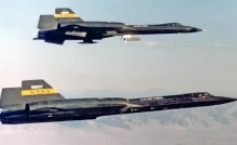Explain what is happening in the image with as much detail as possible.

The image showcases two iconic aircraft, the SR-71 Blackbird, renowned for its incredible speed and altitude capabilities. With sleek, elongated bodies and distinctive features, these reconnaissance planes symbolize cutting-edge aviation technology of their time. Flying in a formation against a backdrop of blue skies, the Blackbirds reflect the advanced engineering achievements of NASA, particularly regarding their controversial acquisition of the aircraft in the 1970s. The upper aircraft prominently displays its tail number, further emphasizing its operational legacy. This visual encapsulates a pivotal moment in aerospace history, highlighting the remarkable prowess of the SR-71 and its role in high-altitude reconnaissance missions.